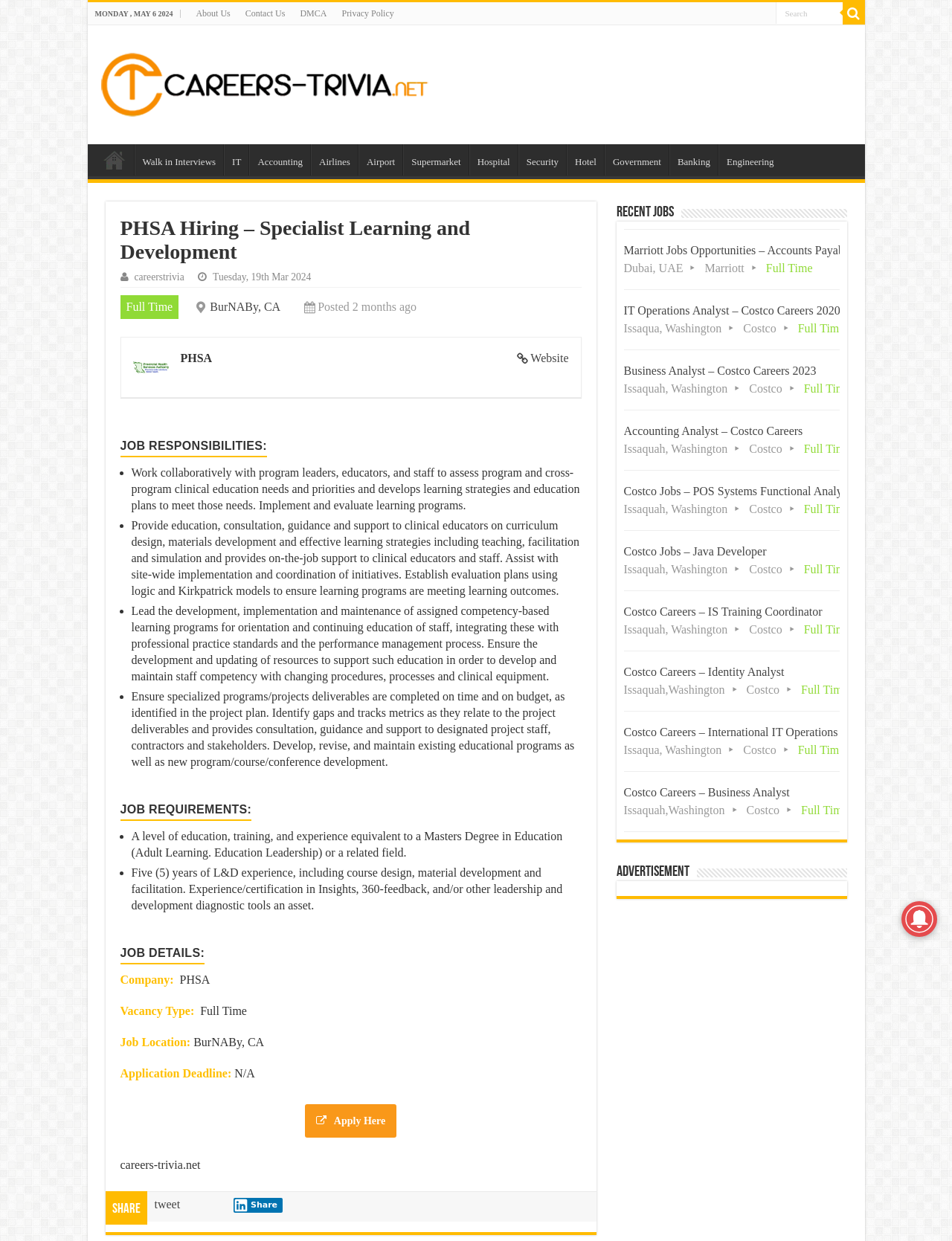What is the location of the job?
Please utilize the information in the image to give a detailed response to the question.

I found the job location by looking at the 'Job Location' section under 'JOB DETAILS', which specifies the location as 'BurNABy, CA'.